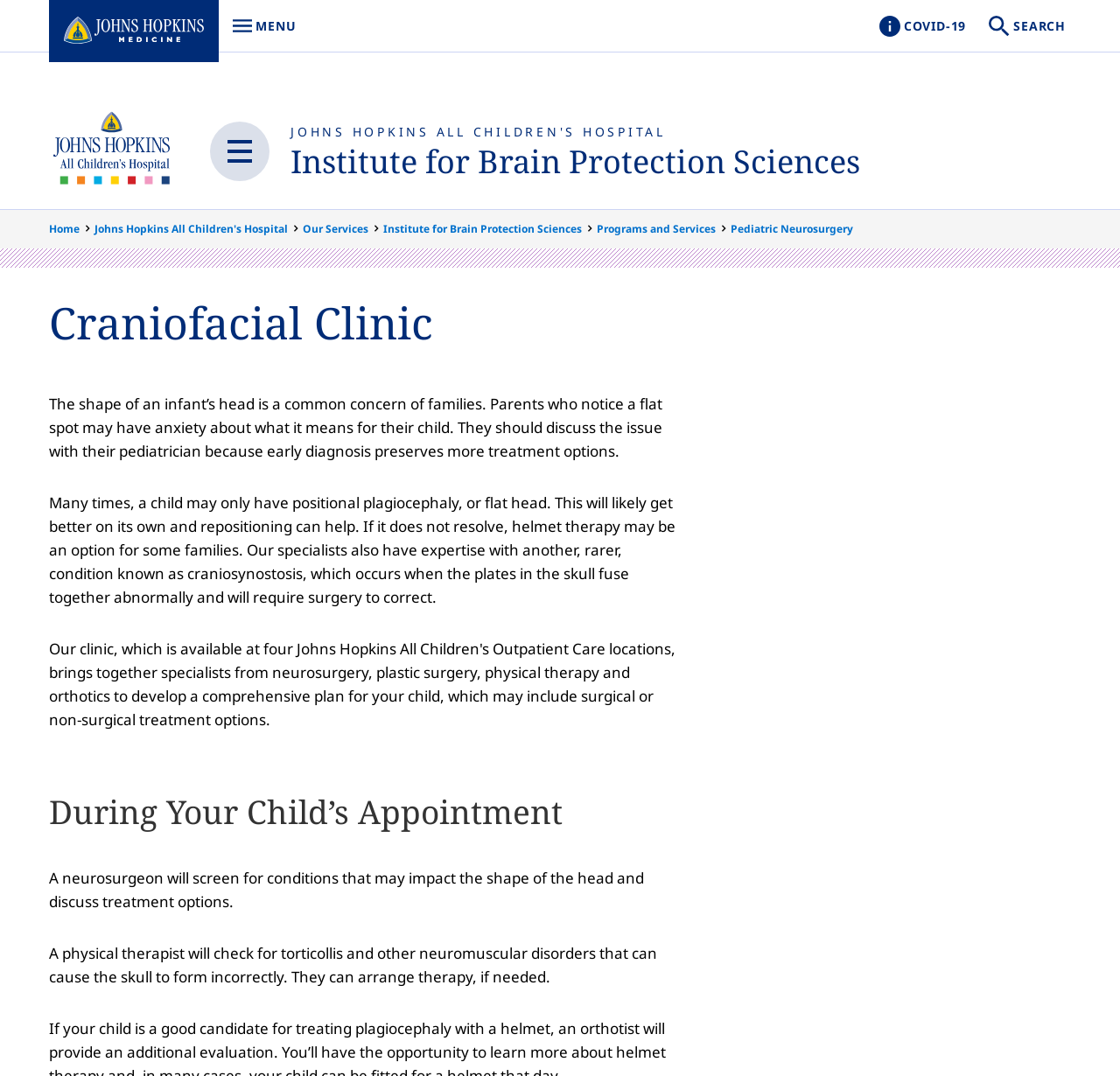What is the name of the clinic?
Please answer the question with a detailed and comprehensive explanation.

I found the answer by looking at the heading element with the text 'Craniofacial Clinic'. This suggests that the clinic's name is Craniofacial Clinic.